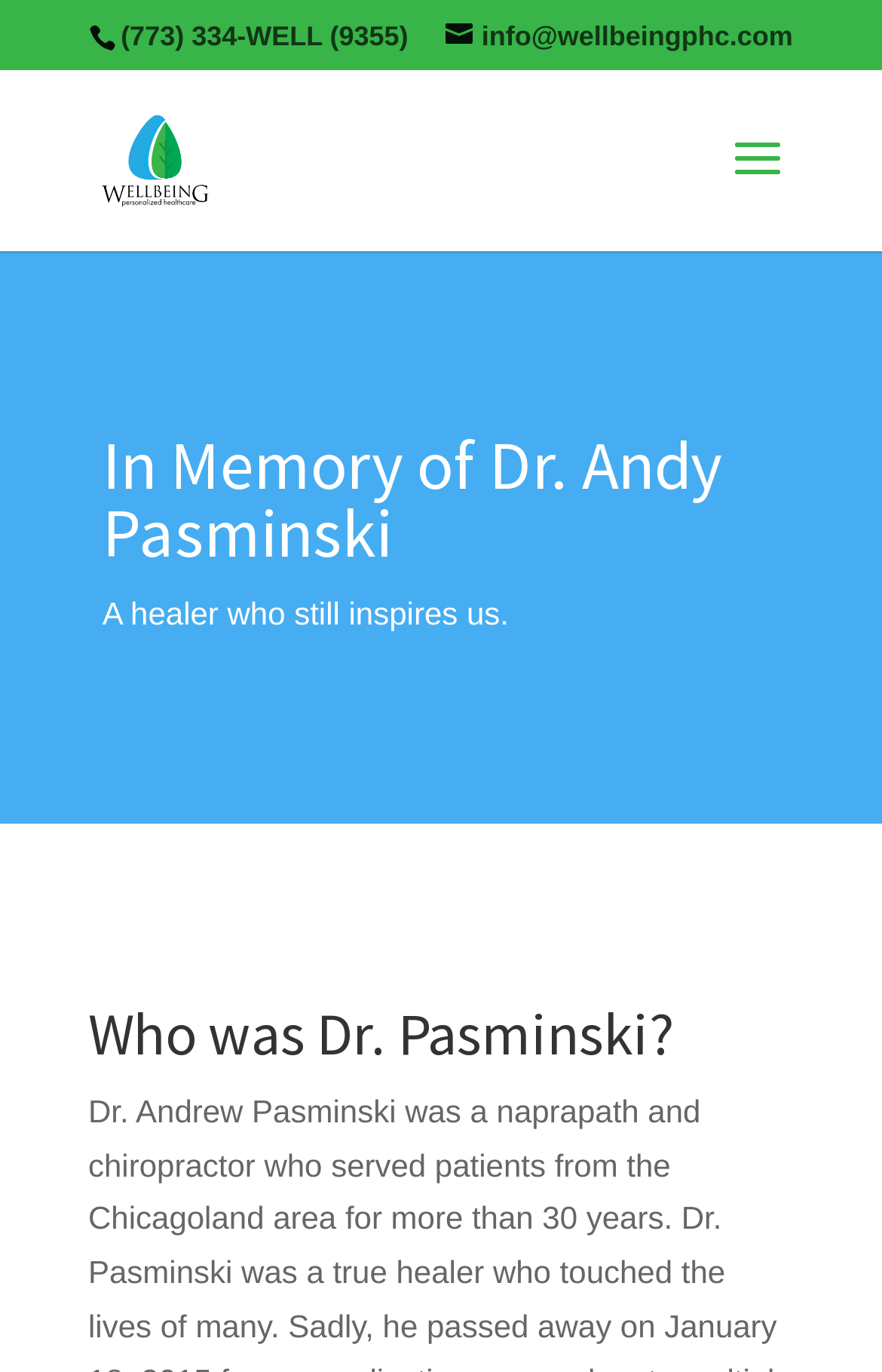What is the email address of Wellbeing Personalized Healthcare?
Please describe in detail the information shown in the image to answer the question.

I found the email address by looking at the top section of the webpage, where the contact information is usually displayed. The email address is written in a link element with the bounding box coordinates [0.505, 0.015, 0.899, 0.038].